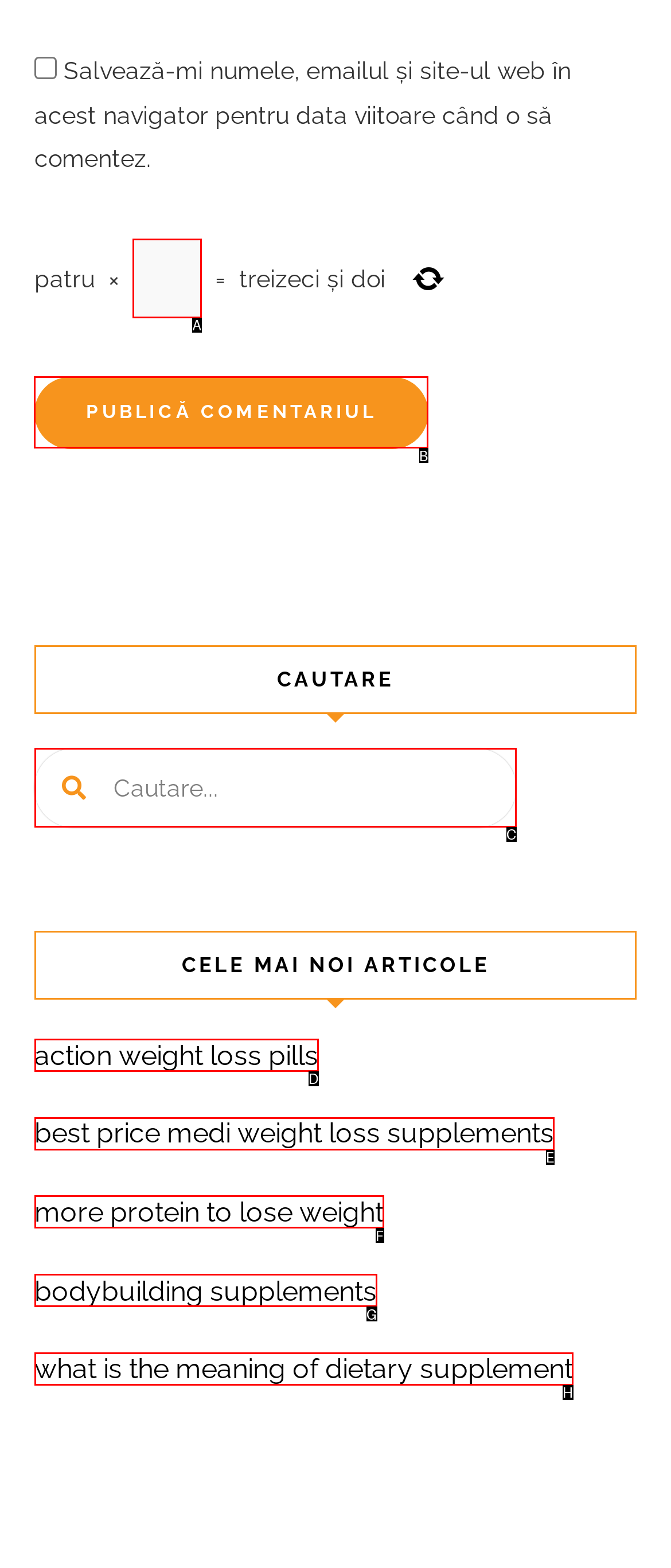Provide the letter of the HTML element that you need to click on to perform the task: click the publish comment button.
Answer with the letter corresponding to the correct option.

B